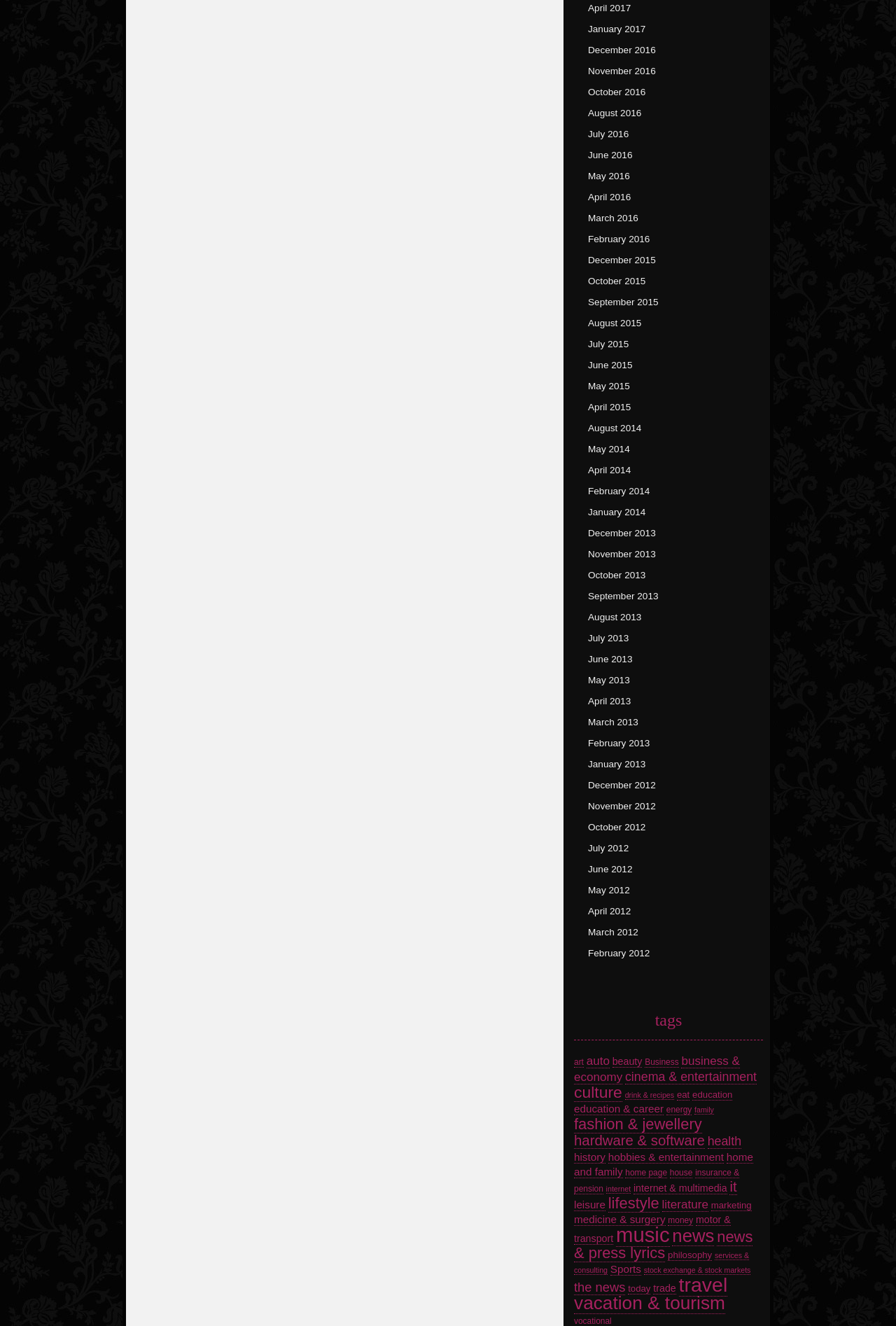Locate the bounding box coordinates of the clickable region to complete the following instruction: "Share on Facebook."

None